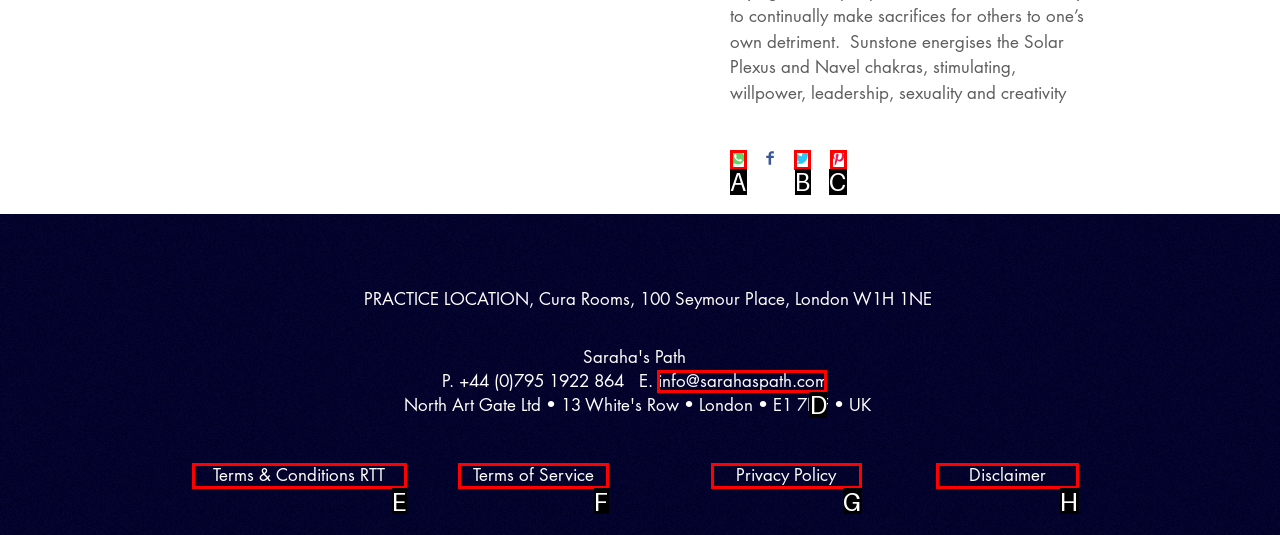Indicate which red-bounded element should be clicked to perform the task: Email us Answer with the letter of the correct option.

D